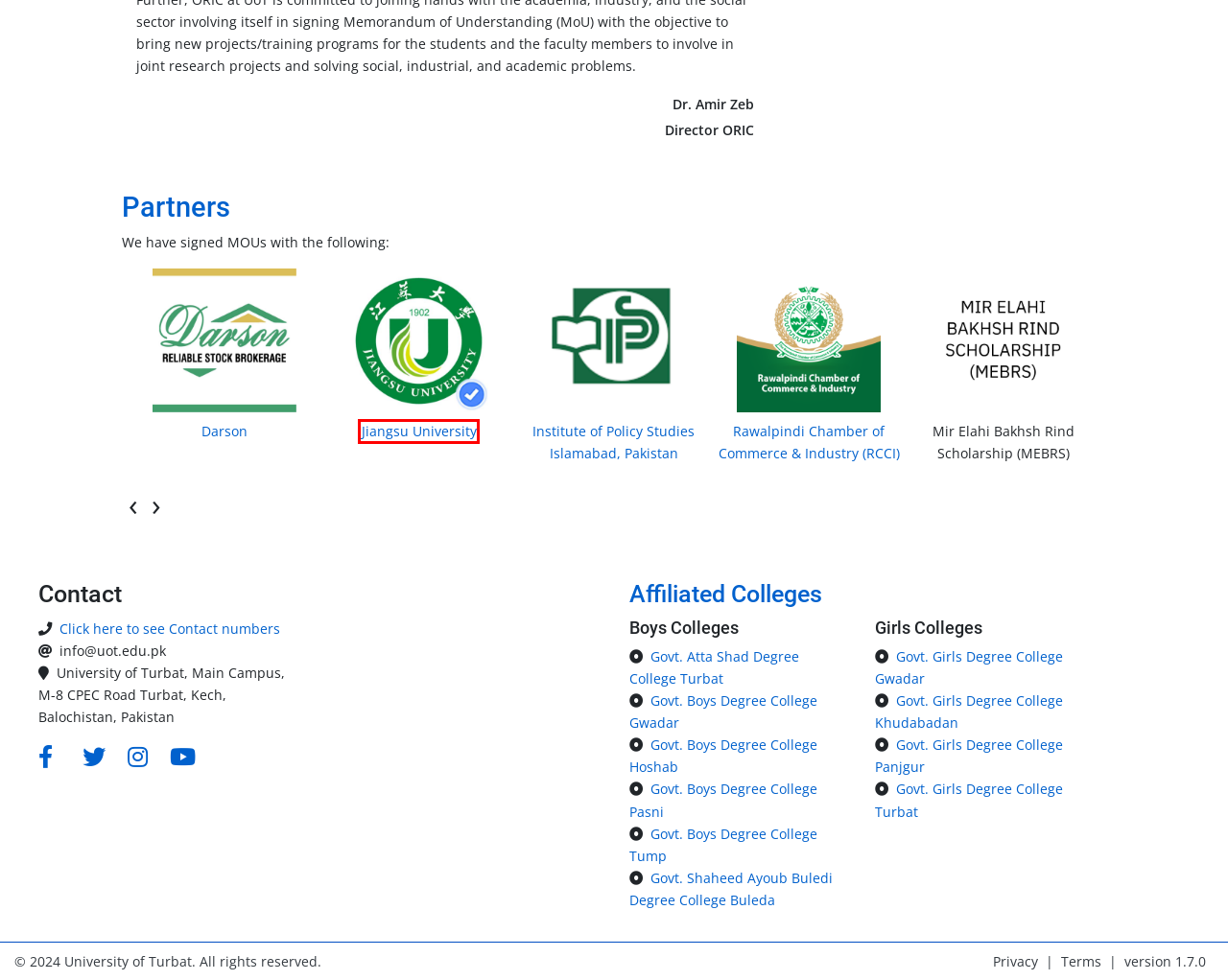You are presented with a screenshot of a webpage that includes a red bounding box around an element. Determine which webpage description best matches the page that results from clicking the element within the red bounding box. Here are the candidates:
A. Rules and Statutes ‐ University Of Turbat
B. Darson Securities
C. Home--Jiangsu University
D. Rawalpindi Chamber of Commerce and Industry – Empowering Business
E. Institute of Policy Studies - Institute of Policy Studies
F. Quality Enhancement Cell ‐ University Of Turbat
G. A-Z Index
 ‐ University Of Turbat
H. Mobile Lab inaugurated at UoT ‐ University Of Turbat

C